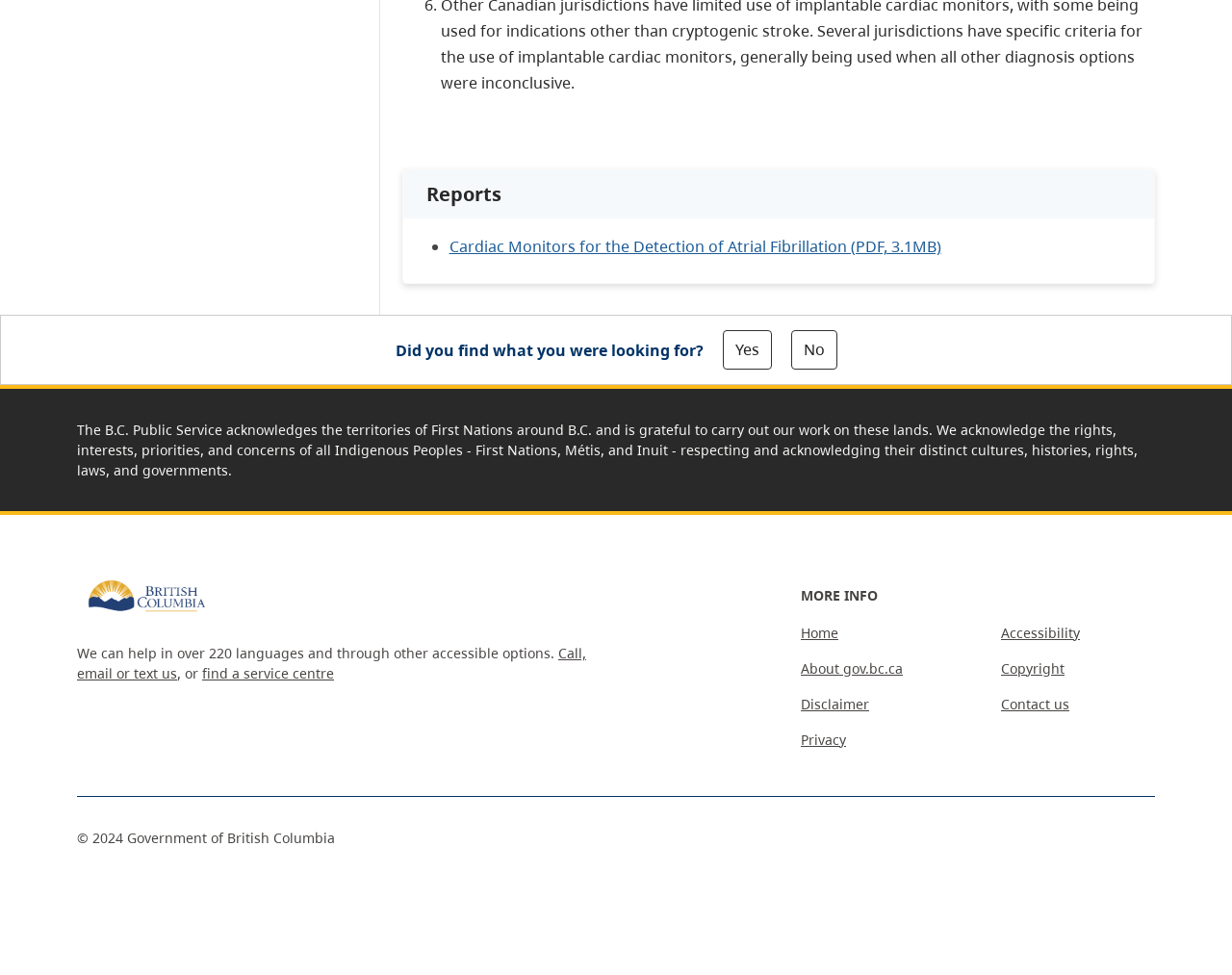Determine the bounding box coordinates of the UI element described below. Use the format (top-left x, top-left y, bottom-right x, bottom-right y) with floating point numbers between 0 and 1: Copyright

[0.812, 0.676, 0.864, 0.695]